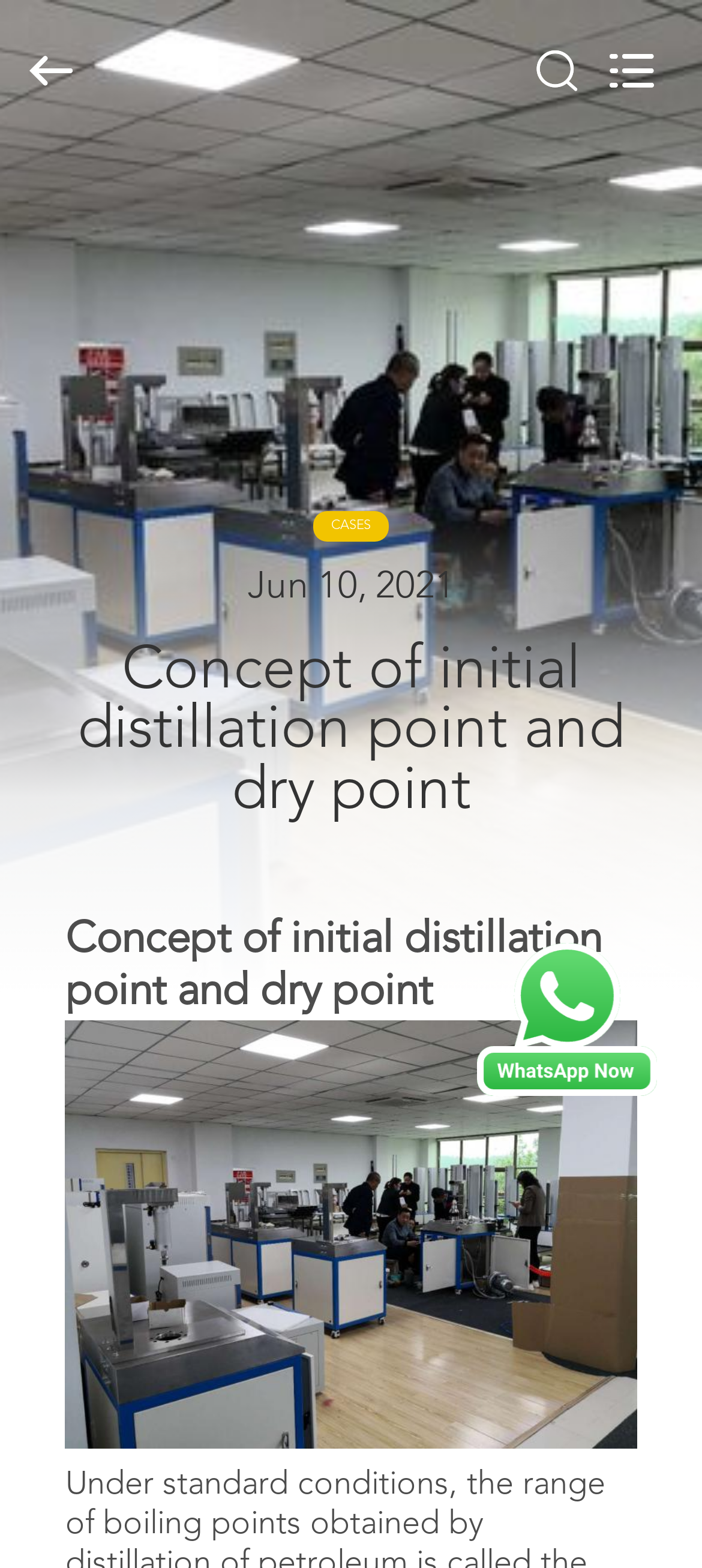Extract the bounding box for the UI element that matches this description: "Our Body of Work".

None